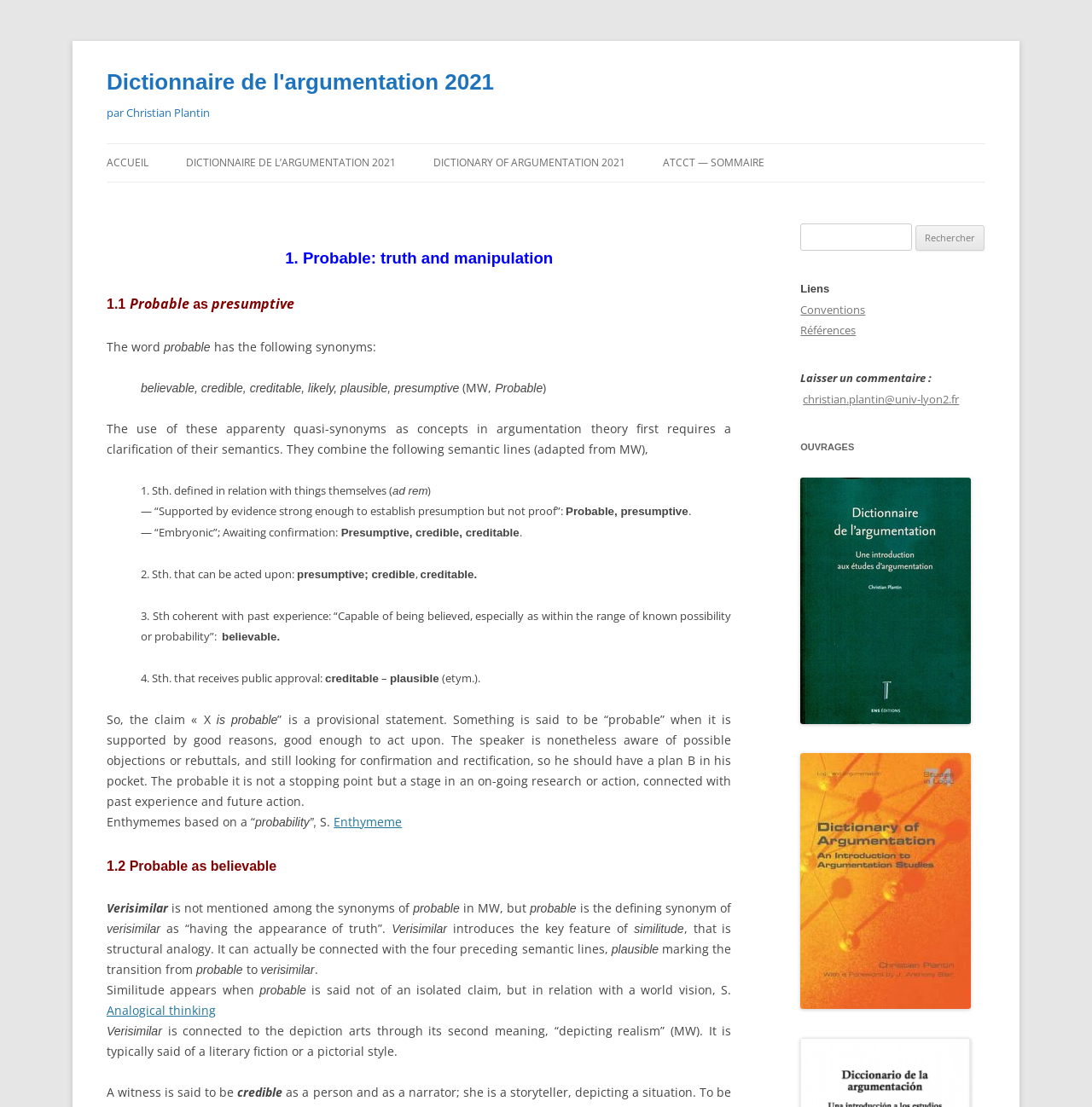What is the purpose of the search bar on the webpage?
Provide a one-word or short-phrase answer based on the image.

To search for specific terms or concepts